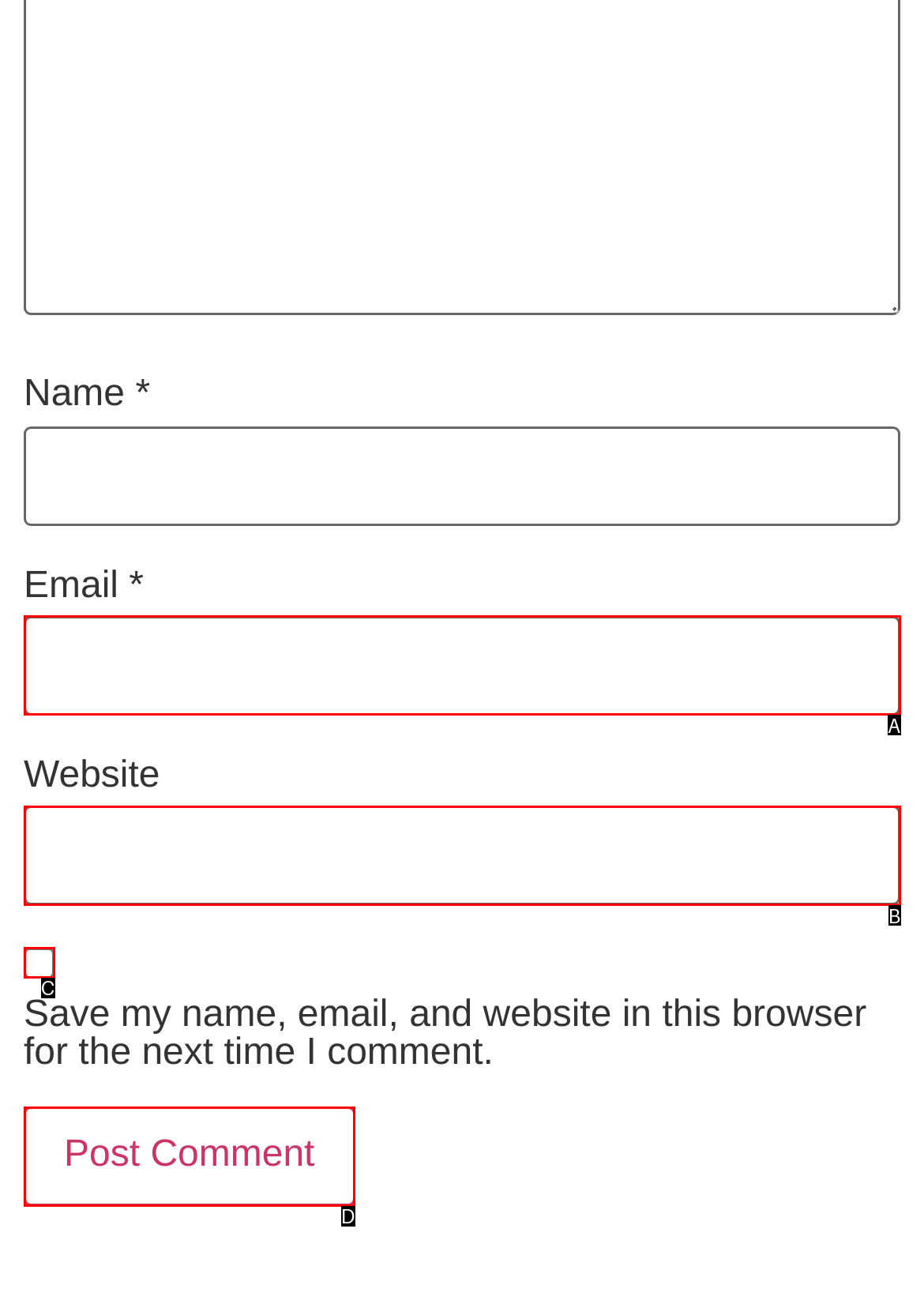Tell me which one HTML element best matches the description: parent_node: Email * aria-describedby="email-notes" name="email"
Answer with the option's letter from the given choices directly.

A